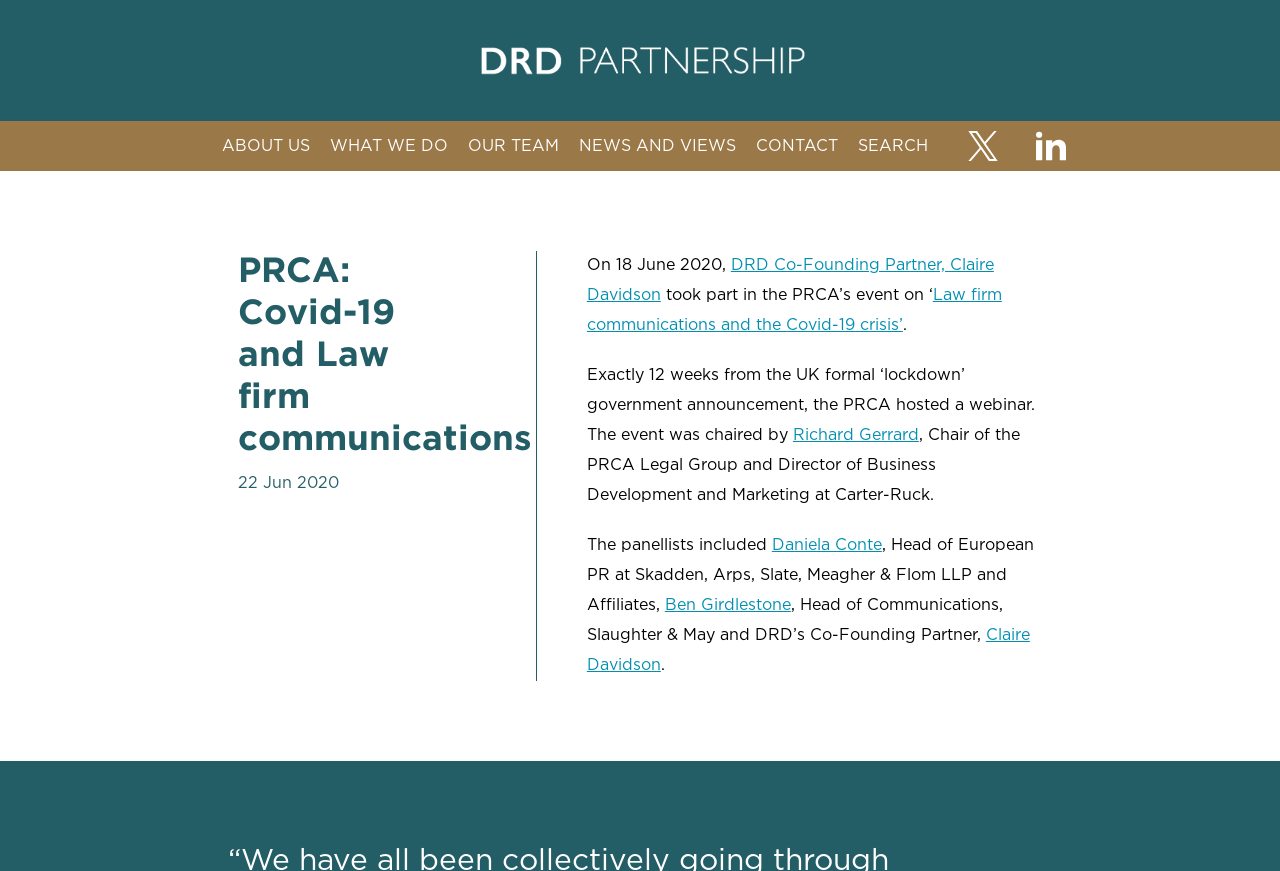How many weeks had passed since the UK formal lockdown announcement?
Respond with a short answer, either a single word or a phrase, based on the image.

12 weeks